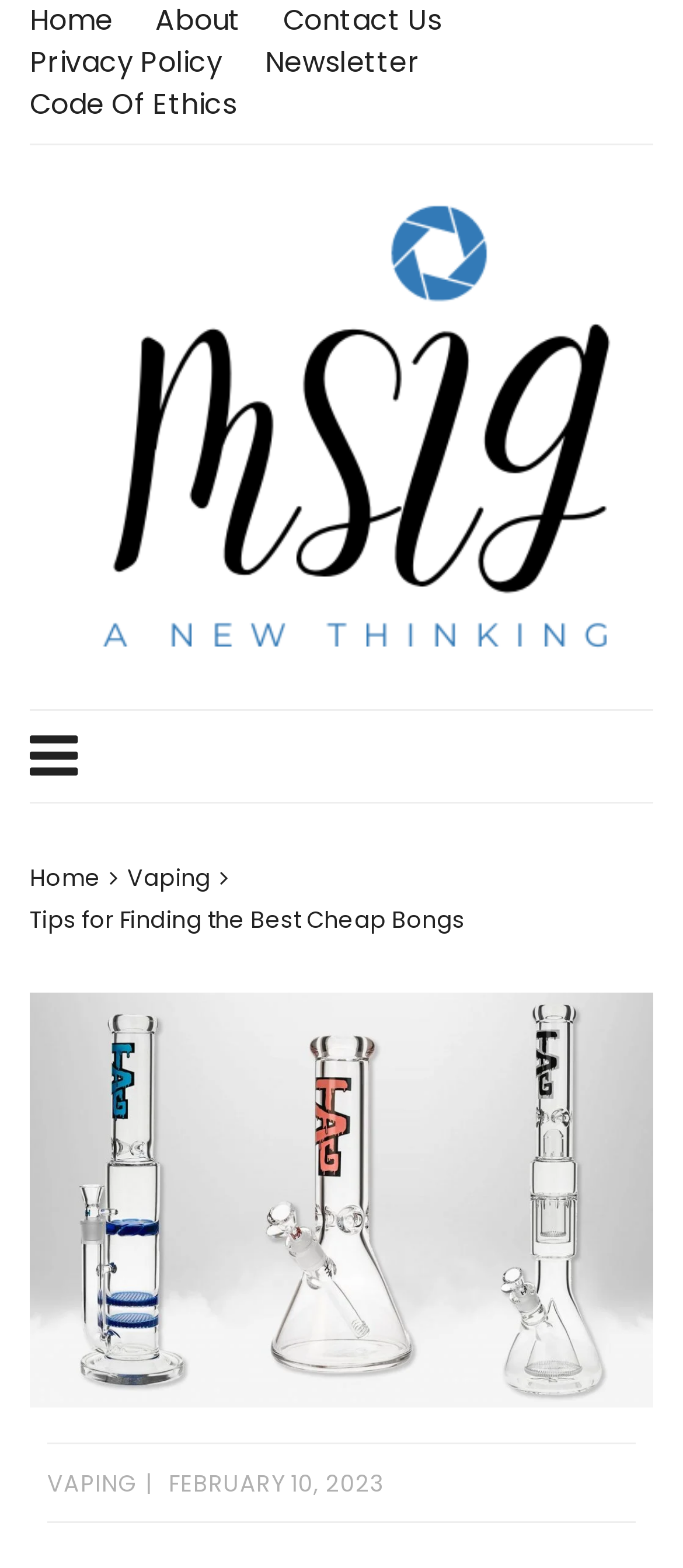What is the category of the current article?
Using the image as a reference, answer the question with a short word or phrase.

Vaping